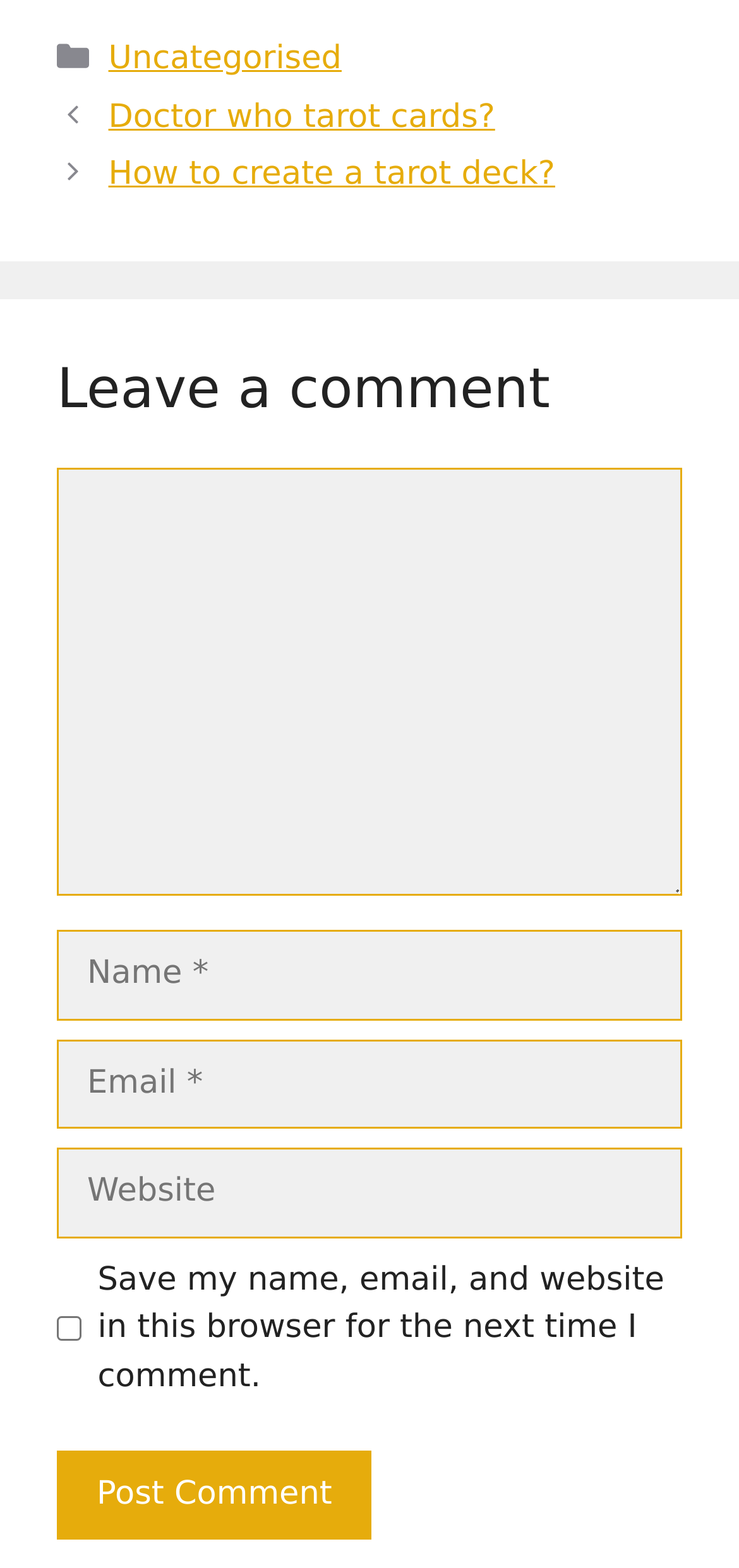What is the button at the bottom of the comment form for?
Based on the image, give a one-word or short phrase answer.

Post Comment